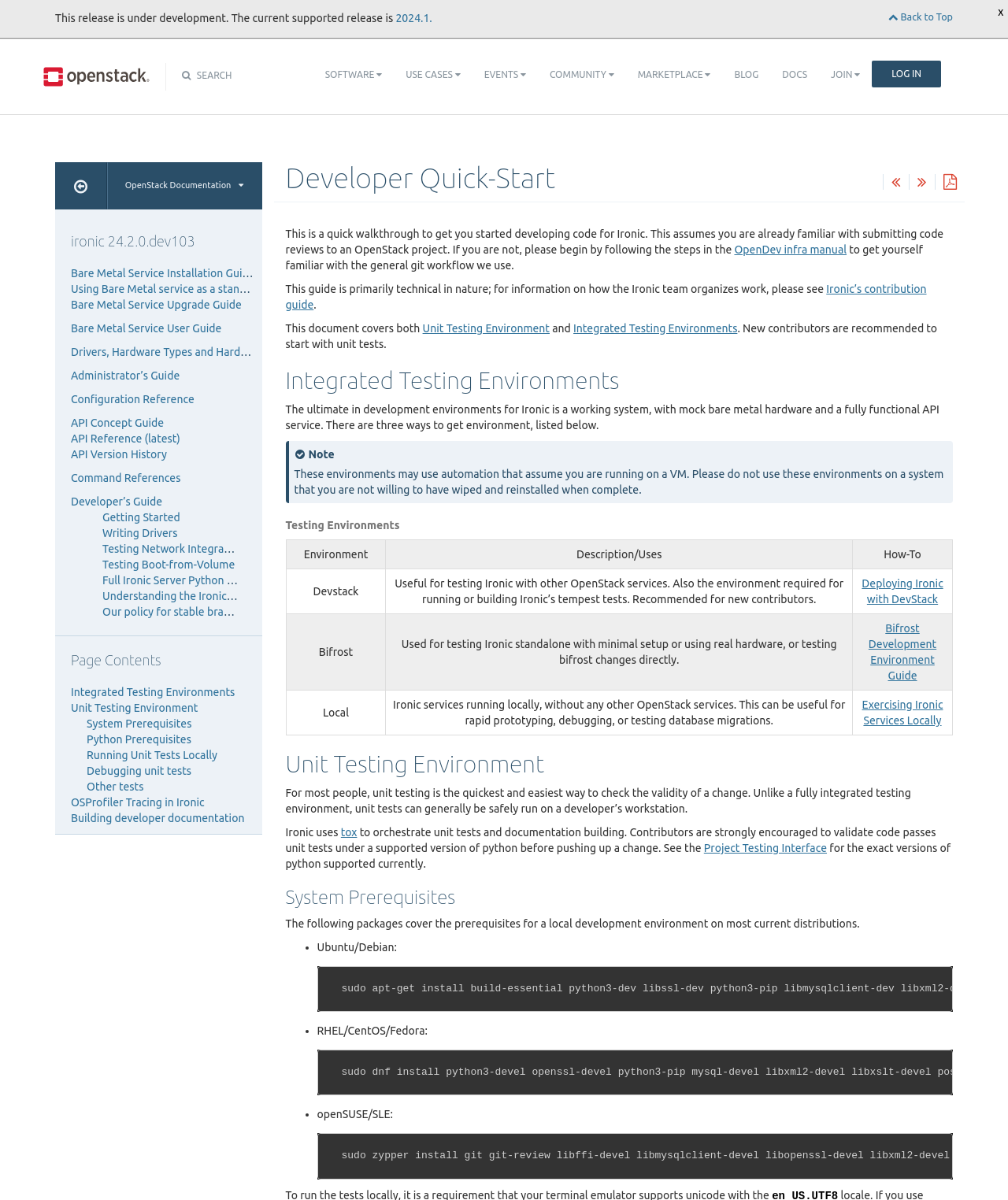What packages are required for a local development environment on Ubuntu/Debian?
Please provide a detailed answer to the question.

The webpage lists several packages required for a local development environment on Ubuntu/Debian, including build-essential, python3-dev, libssl-dev, python3-pip, and libmysqlclient-dev. These packages are necessary for setting up a local development environment for Ironic on Ubuntu/Debian.